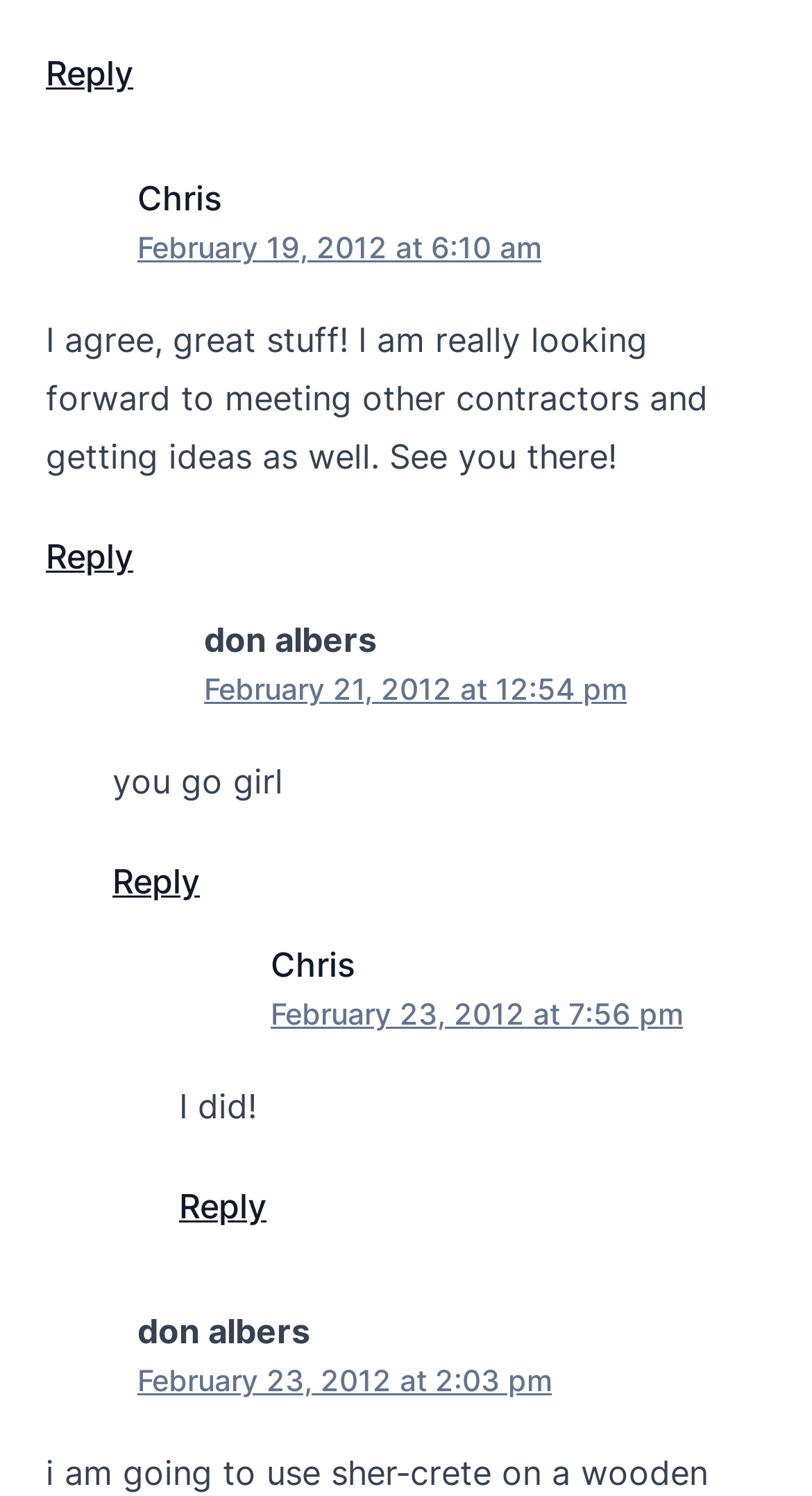Locate the bounding box coordinates of the segment that needs to be clicked to meet this instruction: "View don albers's comment".

[0.251, 0.414, 0.464, 0.442]